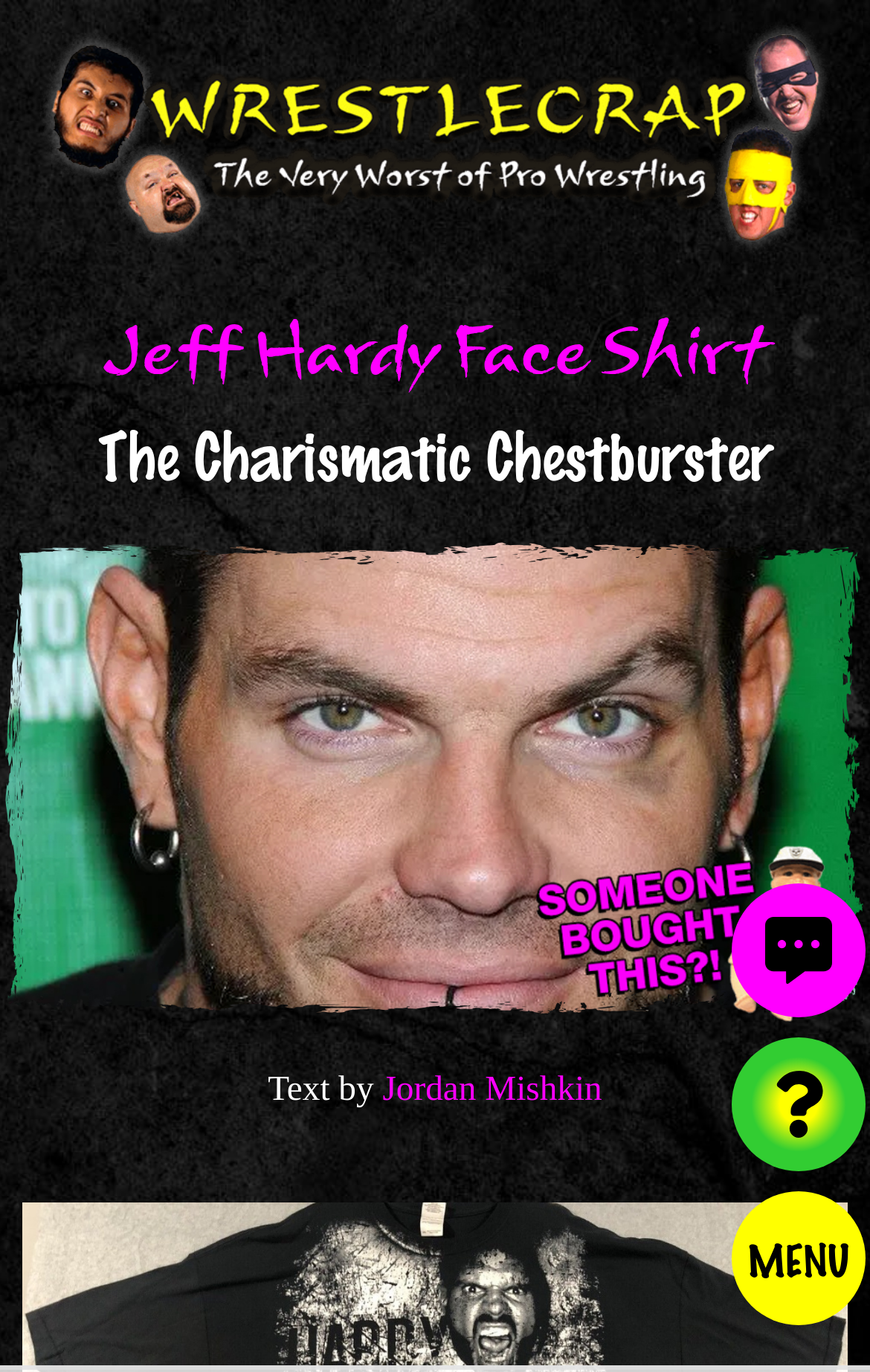Specify the bounding box coordinates (top-left x, top-left y, bottom-right x, bottom-right y) of the UI element in the screenshot that matches this description: parent_node: MENU aria-label="View comments"

[0.841, 0.644, 0.995, 0.741]